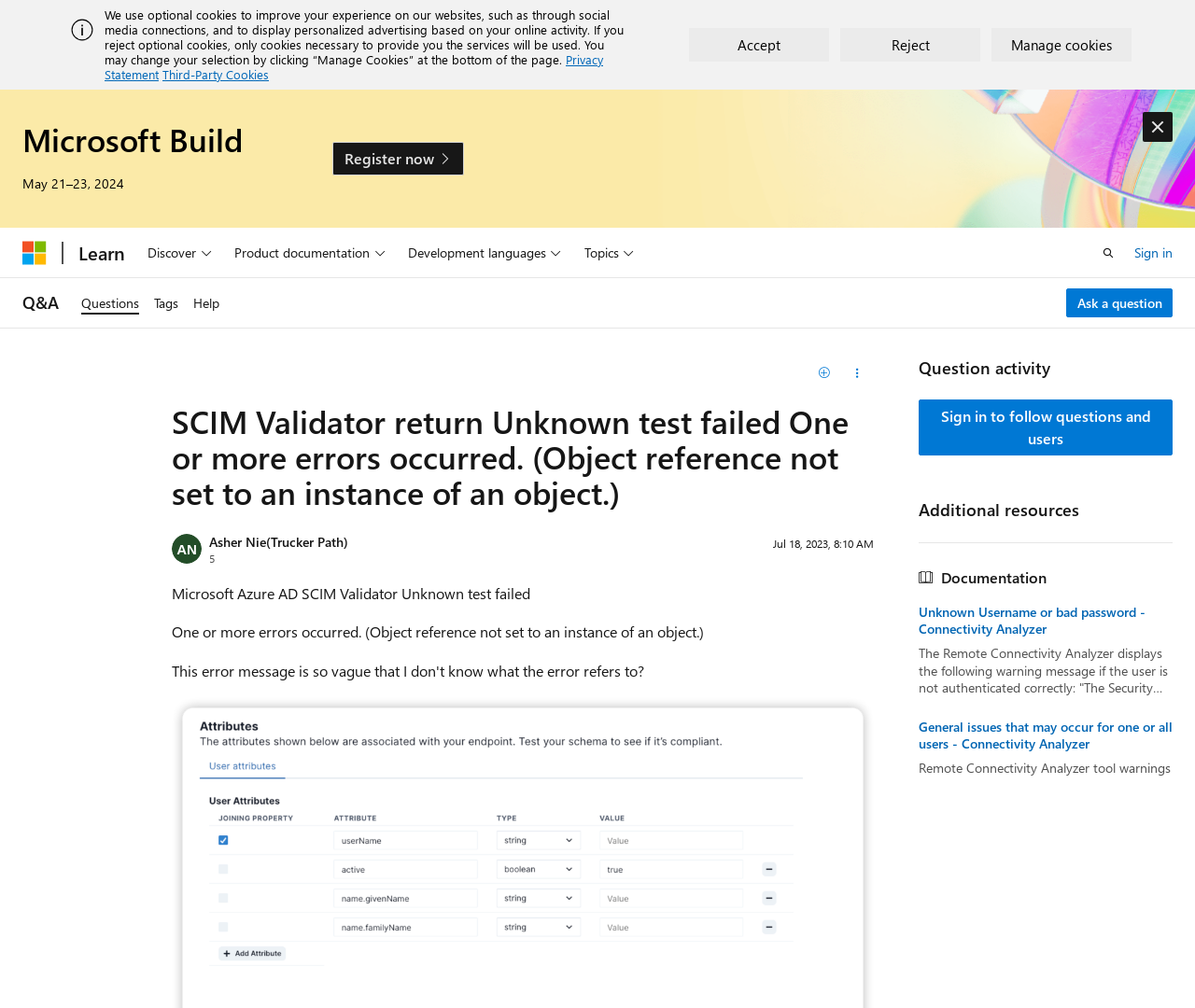Locate the bounding box coordinates of the segment that needs to be clicked to meet this instruction: "Click on 'Helping Ireland: Immigration Crisis & Unity Plan'".

None